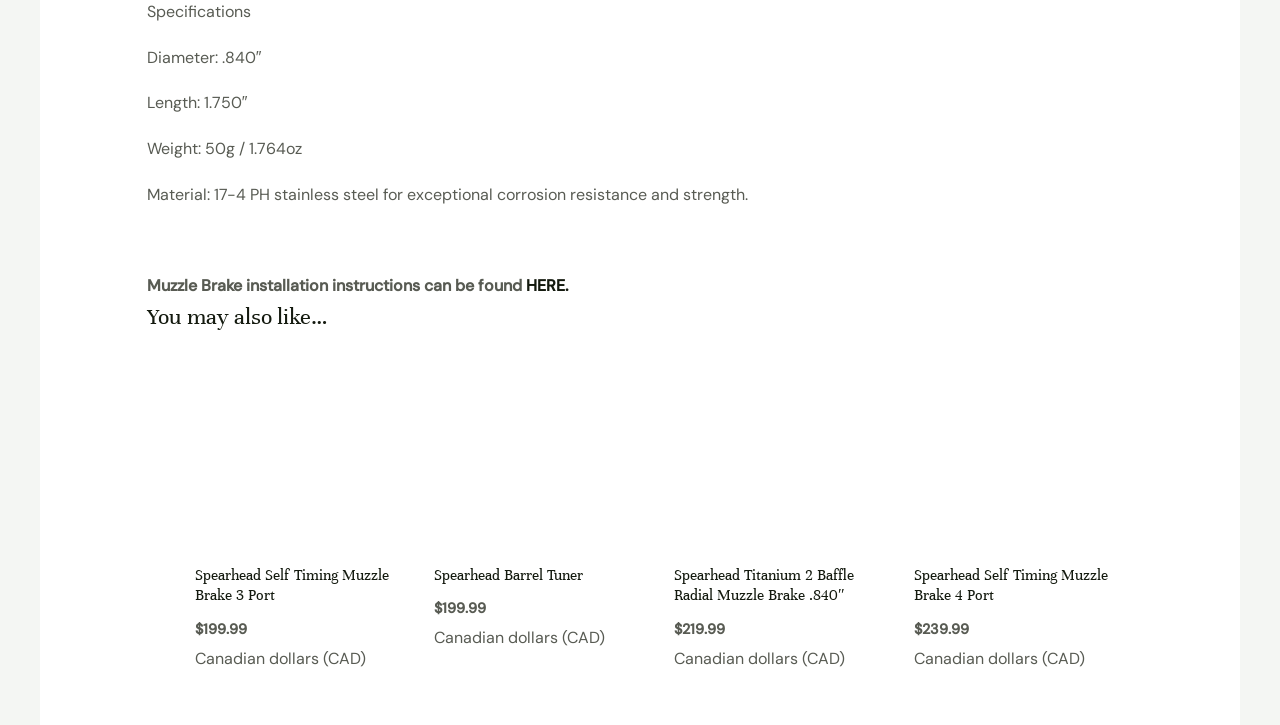Please mark the clickable region by giving the bounding box coordinates needed to complete this instruction: "View details of Self Timing Muzzle Brake 3 Port".

[0.152, 0.458, 0.324, 0.779]